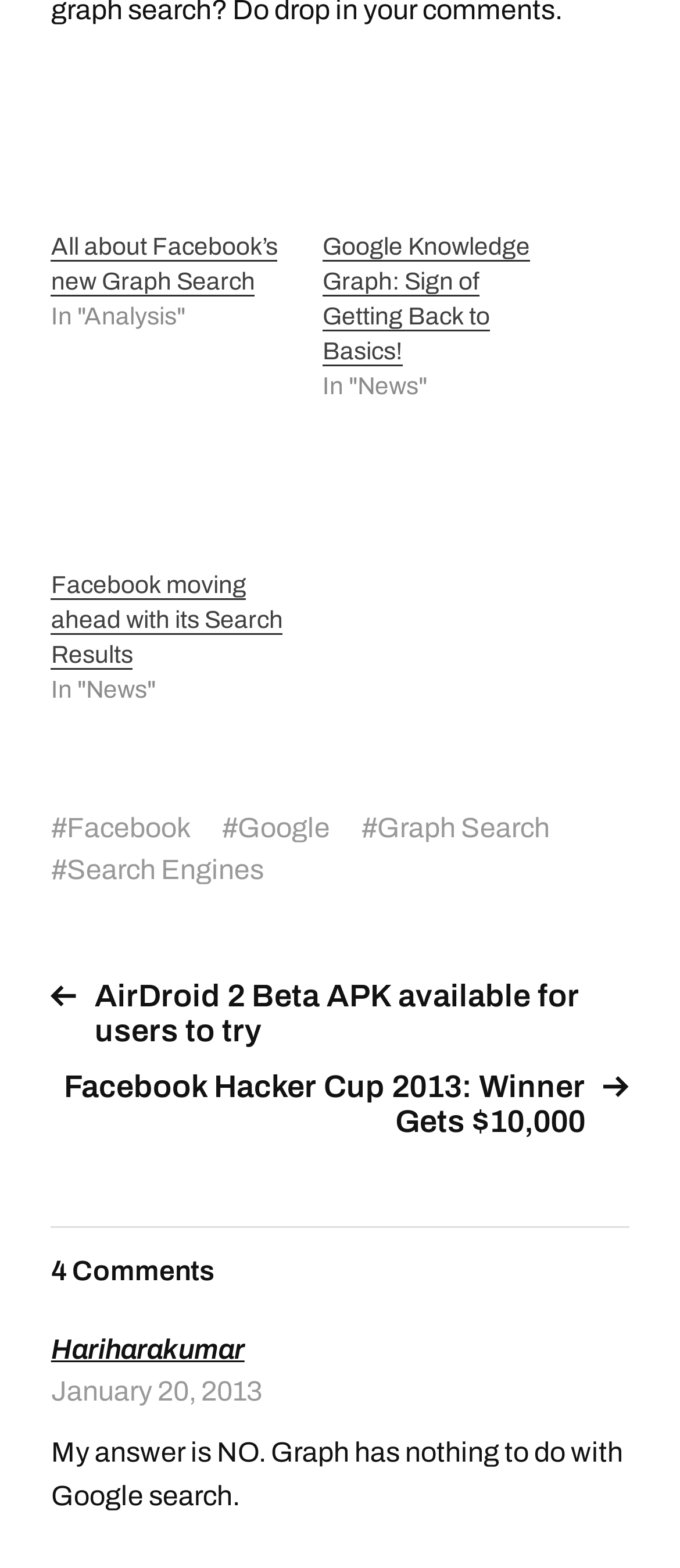Pinpoint the bounding box coordinates of the element you need to click to execute the following instruction: "Search for Facebook graph search screenshots". The bounding box should be represented by four float numbers between 0 and 1, in the format [left, top, right, bottom].

[0.075, 0.061, 0.423, 0.147]